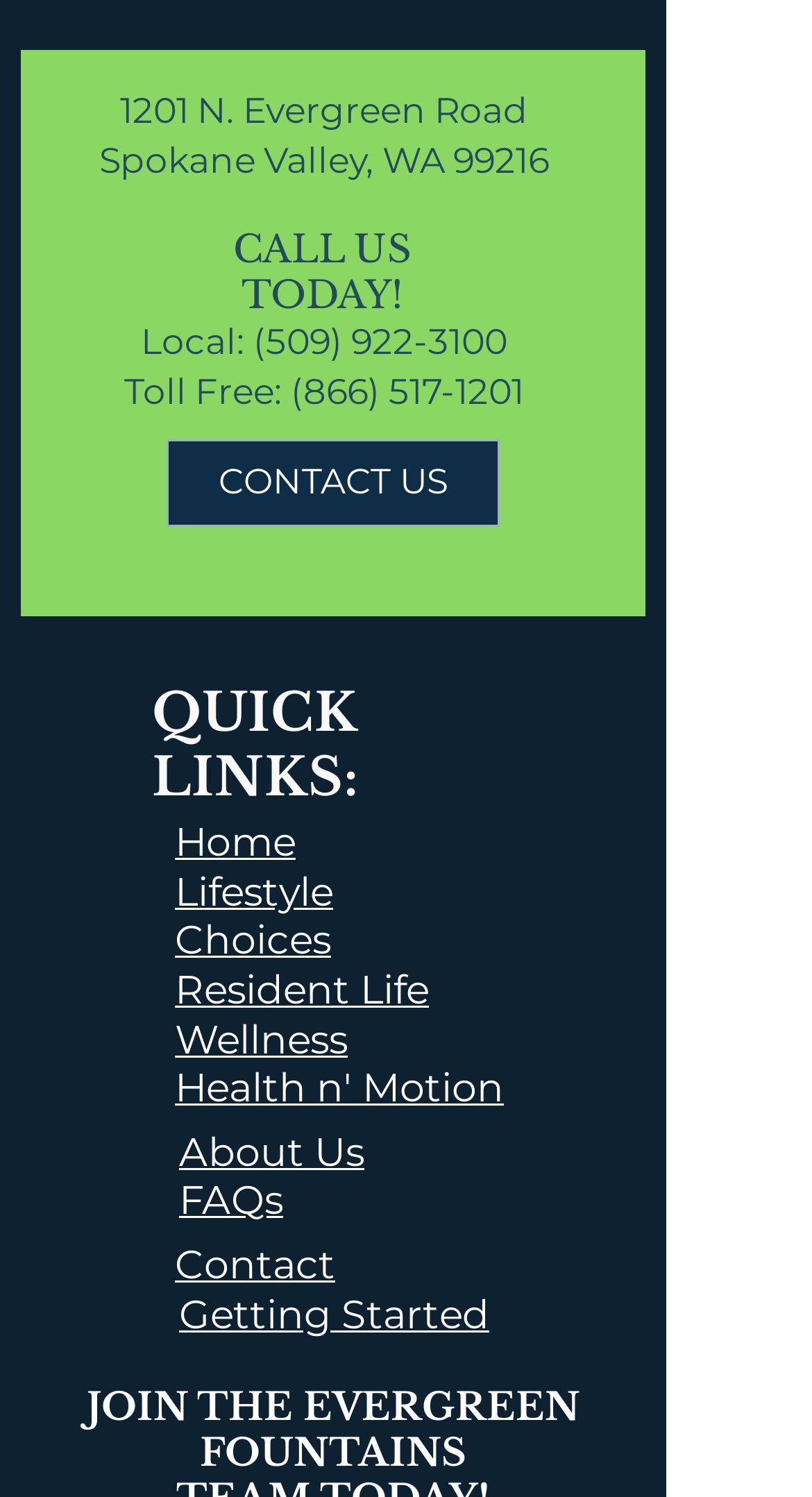Pinpoint the bounding box coordinates of the clickable element needed to complete the instruction: "learn about lifestyle choices". The coordinates should be provided as four float numbers between 0 and 1: [left, top, right, bottom].

[0.215, 0.58, 0.41, 0.644]